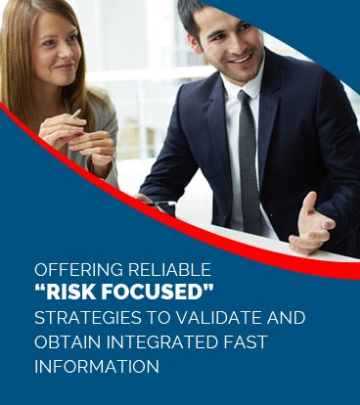Generate a comprehensive description of the image.

The image features a professional setting where two individuals are engaged in a discussion. On the left, a woman with long brown hair is attentively listening, holding her hands in front of her. On the right, a man in a formal suit is animatedly speaking, displaying a smiling and confident demeanor. 

The background is designed with a prominent blue and red color scheme, enhancing the message conveyed in bold white text: “Offering reliable ‘RISK FOCUSED’ strategies to validate and obtain integrated fast information.” This phrase emphasizes the commitment to providing effective strategies for risk assessment and information validation, highlighting the services offered by the company. The image conveys professionalism, collaboration, and a focus on innovative solutions in the business sector.